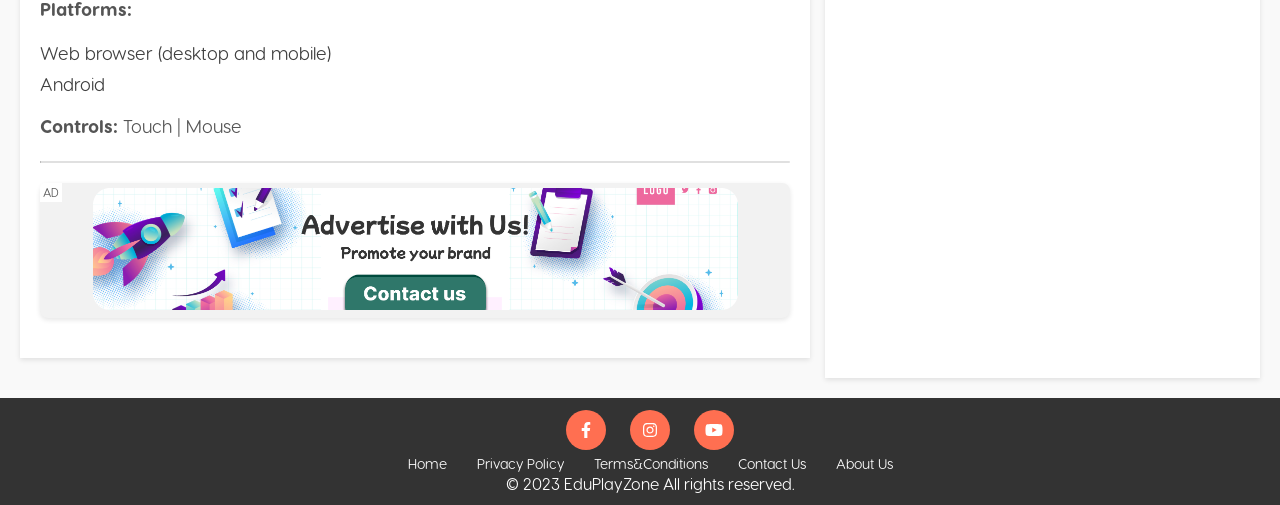What is the type of browser mentioned?
Refer to the image and give a detailed response to the question.

The question is asking about the type of browser mentioned on the webpage. By looking at the StaticText element with the text 'Web browser (desktop and mobile)', we can infer that the type of browser mentioned is desktop and mobile.